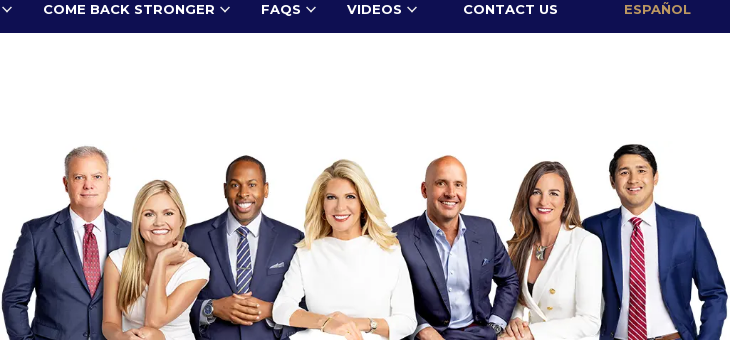What type of cases does the firm specialize in?
Based on the image content, provide your answer in one word or a short phrase.

Workers' compensation and personal injury